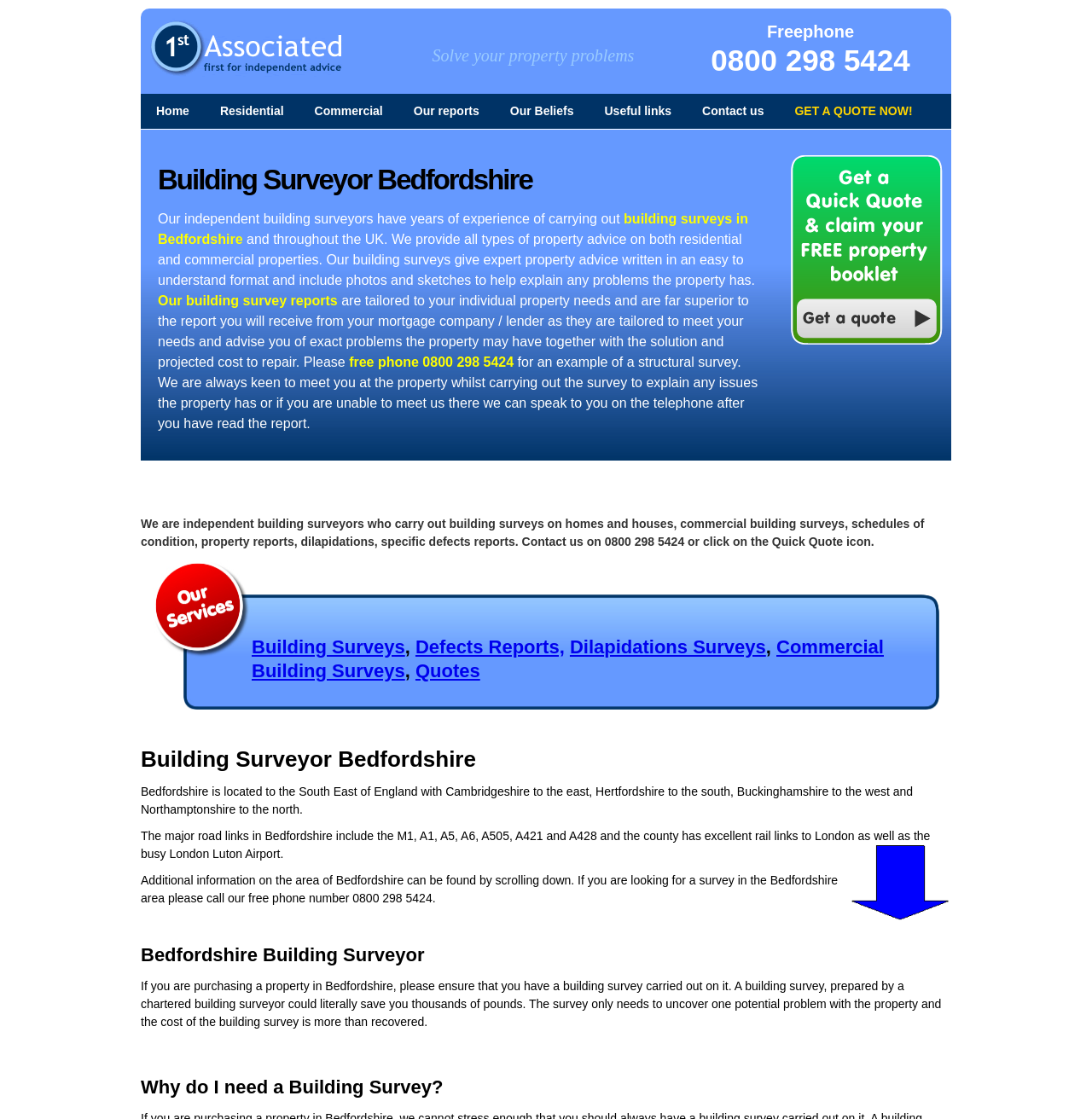What is the location of Bedfordshire?
Based on the screenshot, provide your answer in one word or phrase.

South East of England